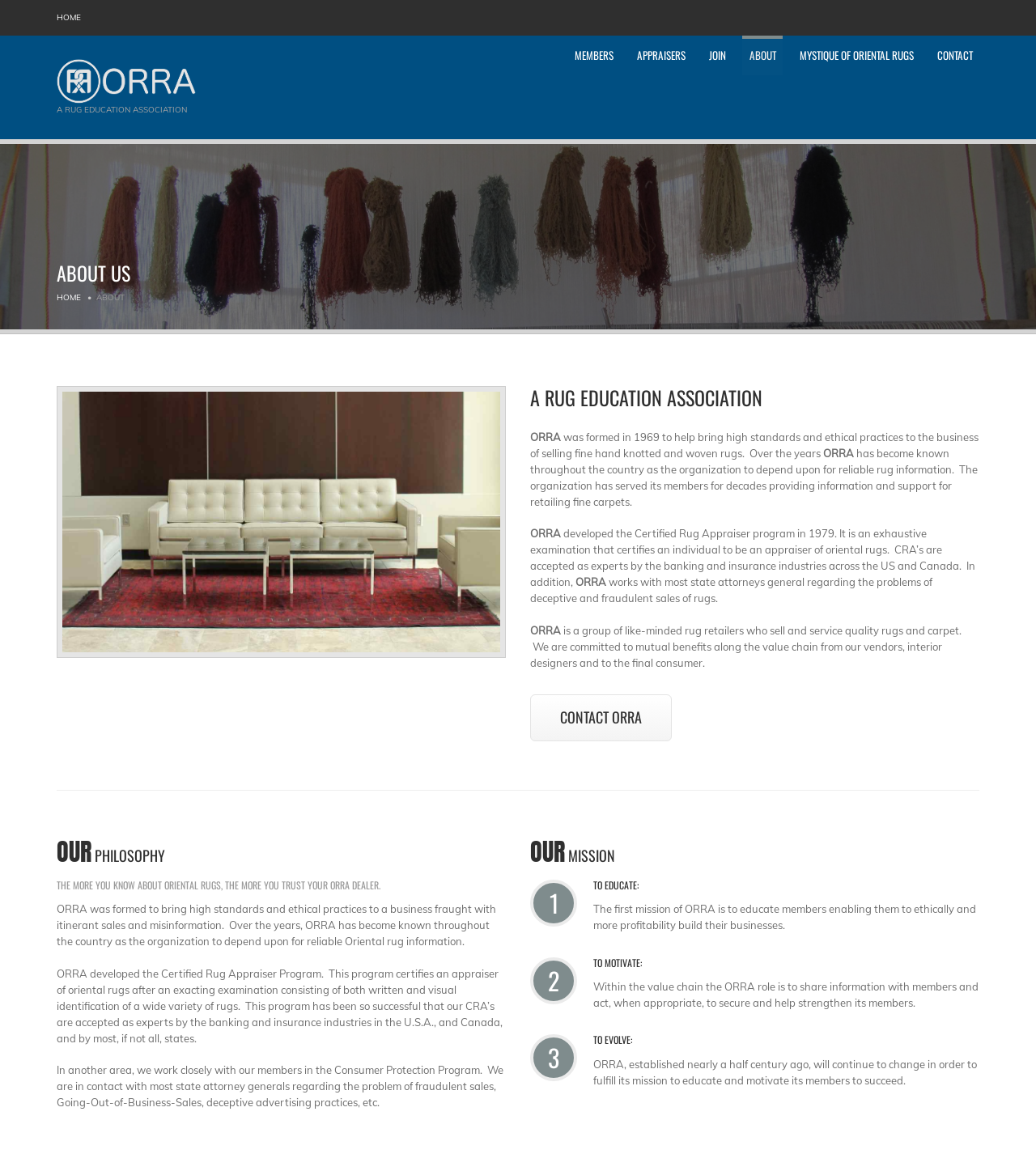Please locate the bounding box coordinates for the element that should be clicked to achieve the following instruction: "Click ABOUT". Ensure the coordinates are given as four float numbers between 0 and 1, i.e., [left, top, right, bottom].

[0.641, 0.031, 0.697, 0.111]